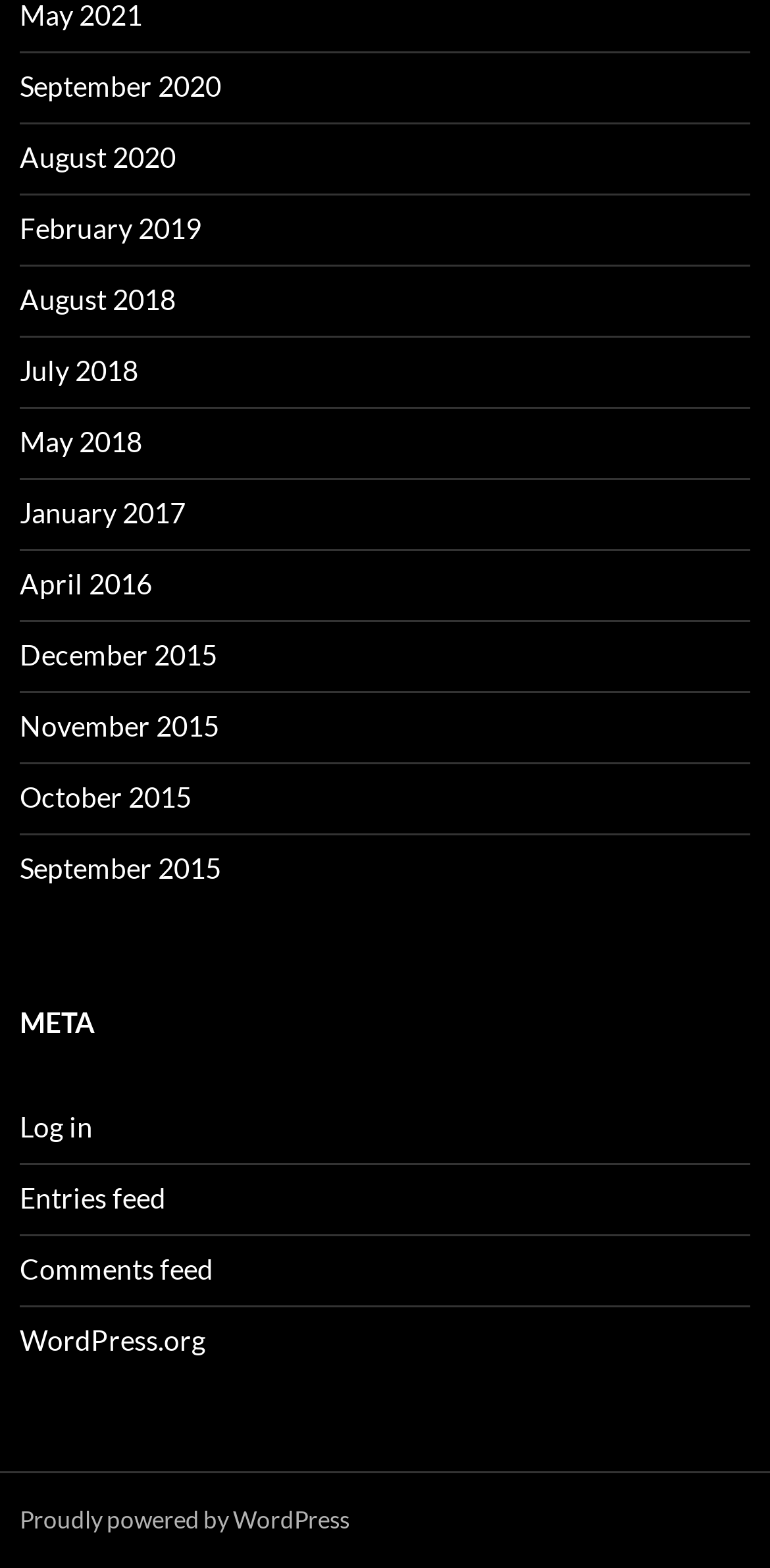Show the bounding box coordinates of the element that should be clicked to complete the task: "View August 2020 archives".

[0.026, 0.09, 0.228, 0.111]